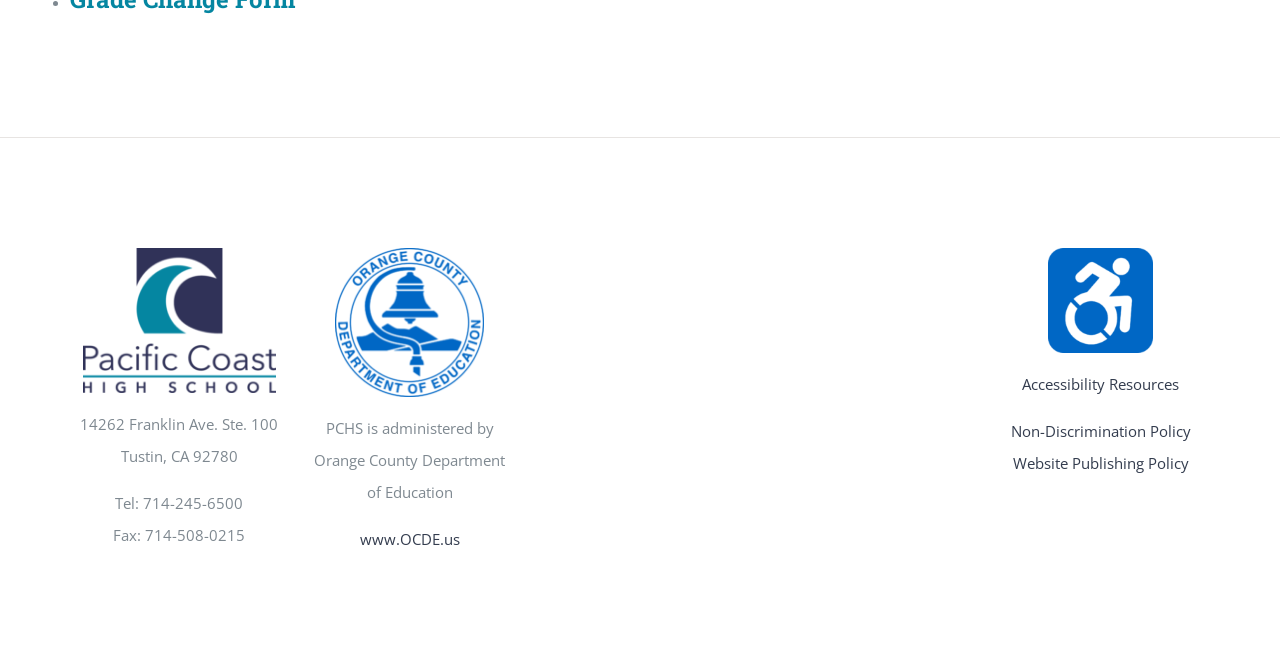Answer the question below using just one word or a short phrase: 
What is the address of PCHS?

14262 Franklin Ave. Ste. 100